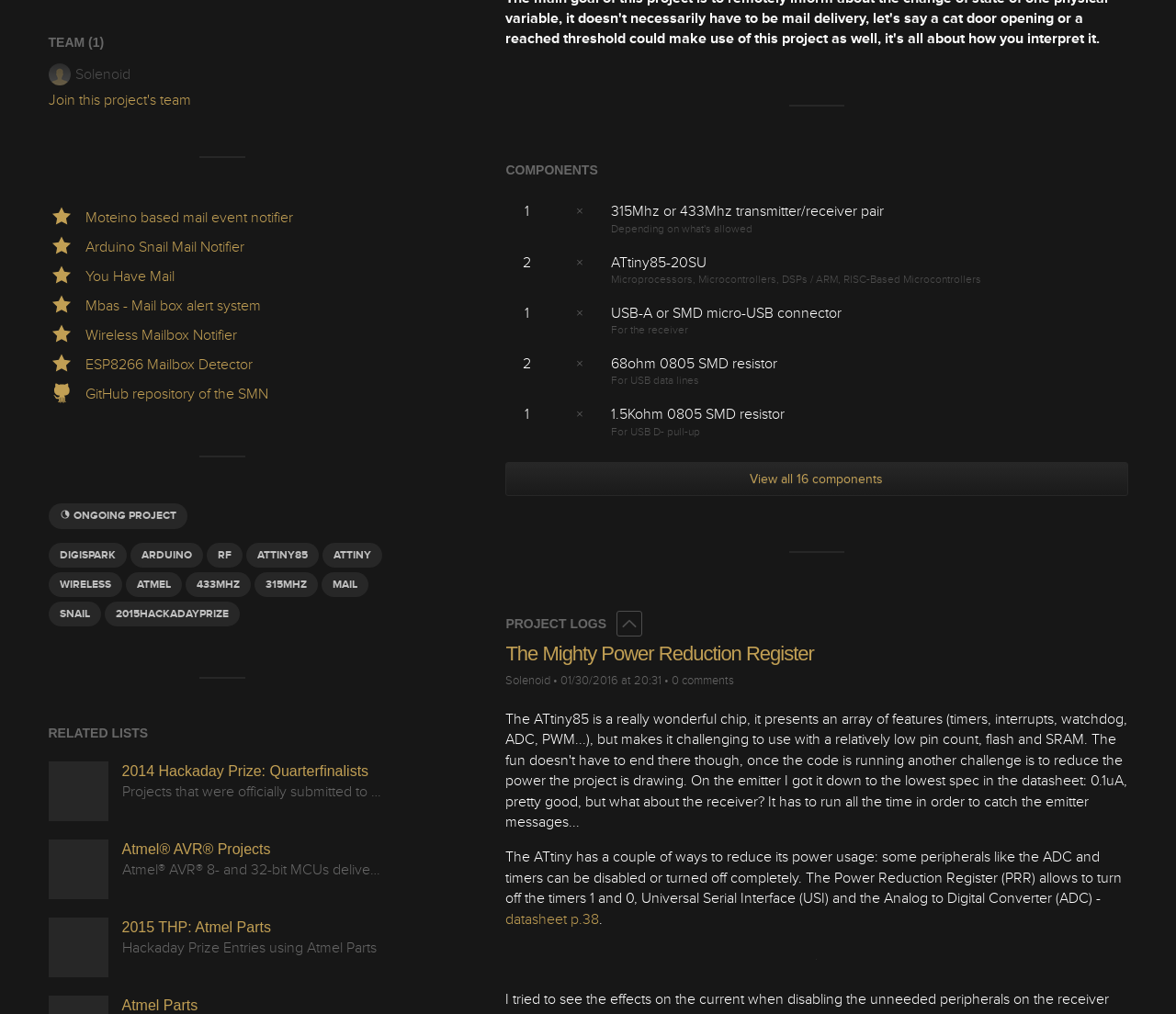What is the text of the first heading?
Using the visual information, answer the question in a single word or phrase.

TEAM